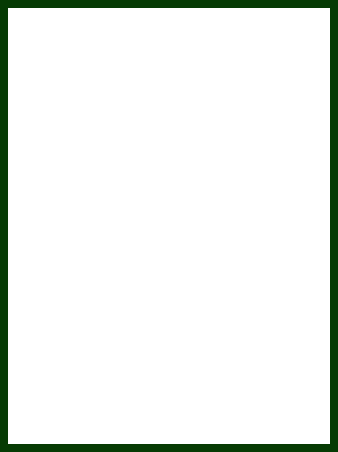What type of vehicles does the company accept?
Using the information from the image, give a concise answer in one word or a short phrase.

Various car makes and models